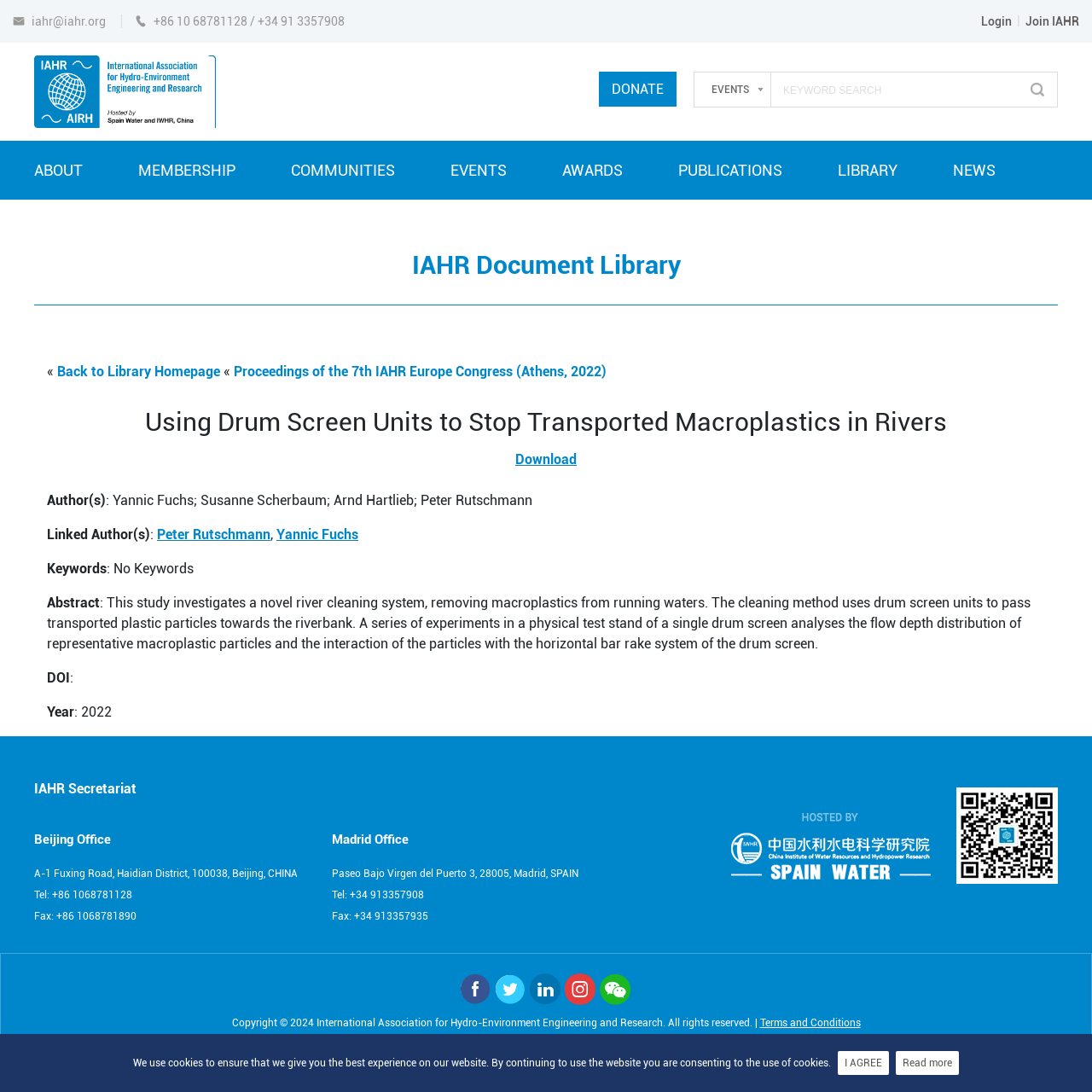Highlight the bounding box coordinates of the region I should click on to meet the following instruction: "Search for keywords".

[0.709, 0.077, 0.932, 0.088]